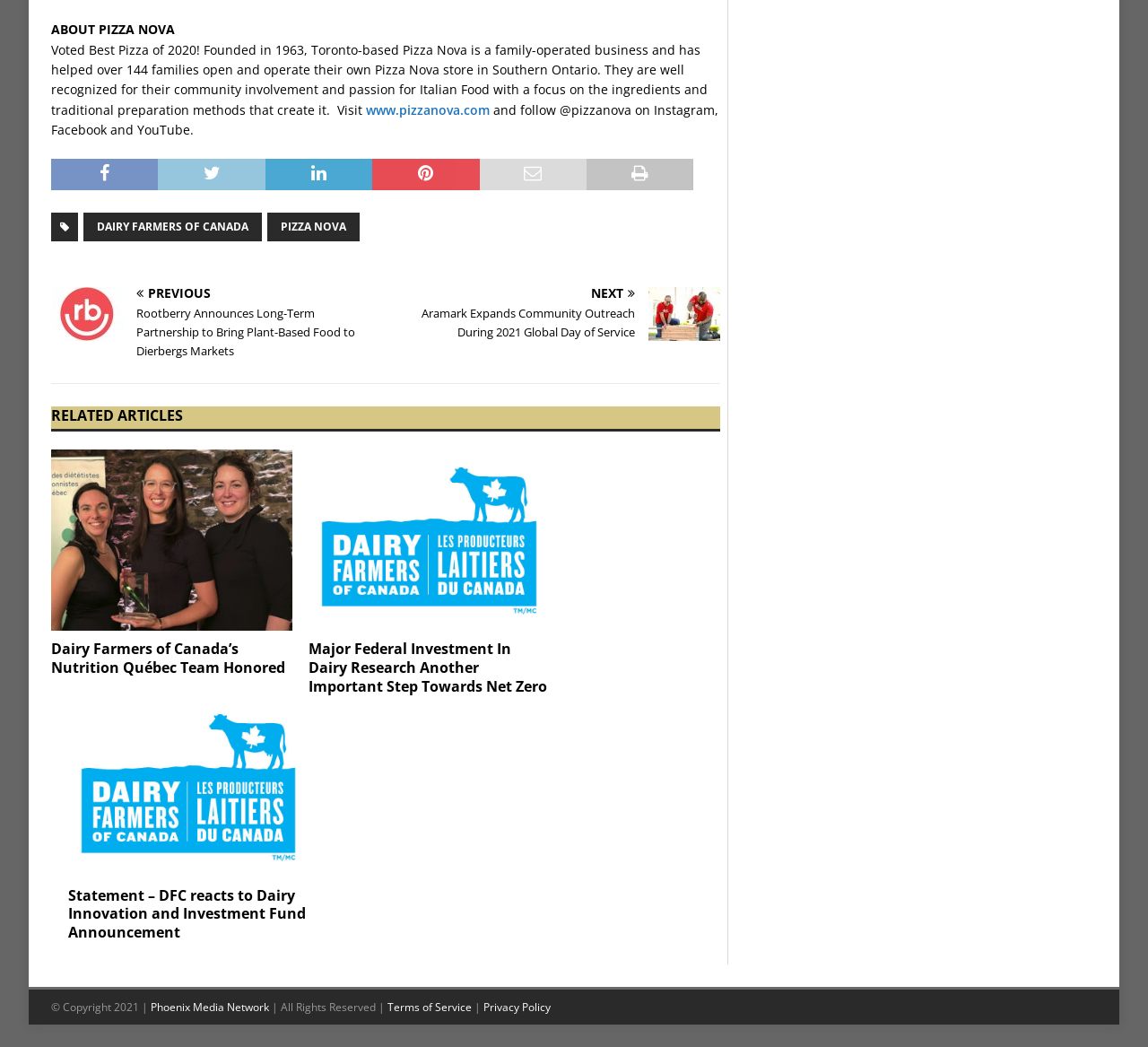Determine the bounding box coordinates for the area you should click to complete the following instruction: "Go to the previous article".

[0.045, 0.274, 0.329, 0.344]